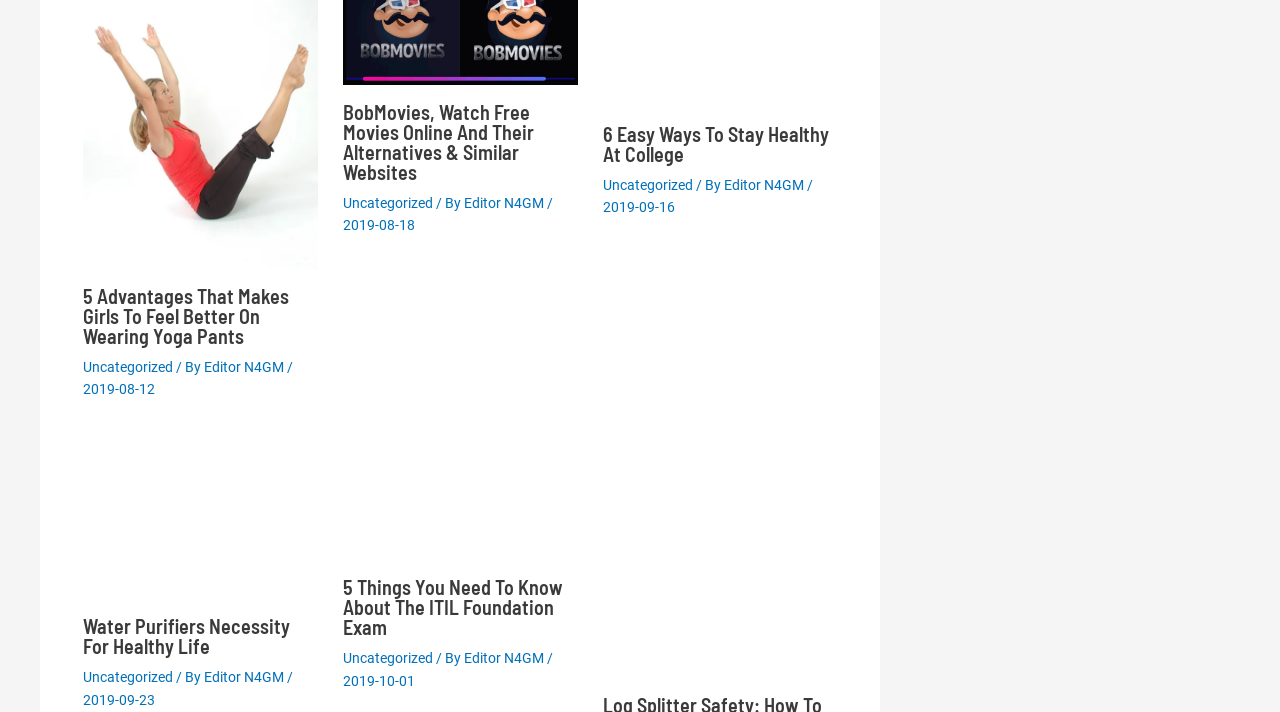Determine the bounding box coordinates of the clickable region to execute the instruction: "Read more about Water Purifiers Necessity For Healthy Life". The coordinates should be four float numbers between 0 and 1, denoted as [left, top, right, bottom].

[0.064, 0.715, 0.248, 0.743]